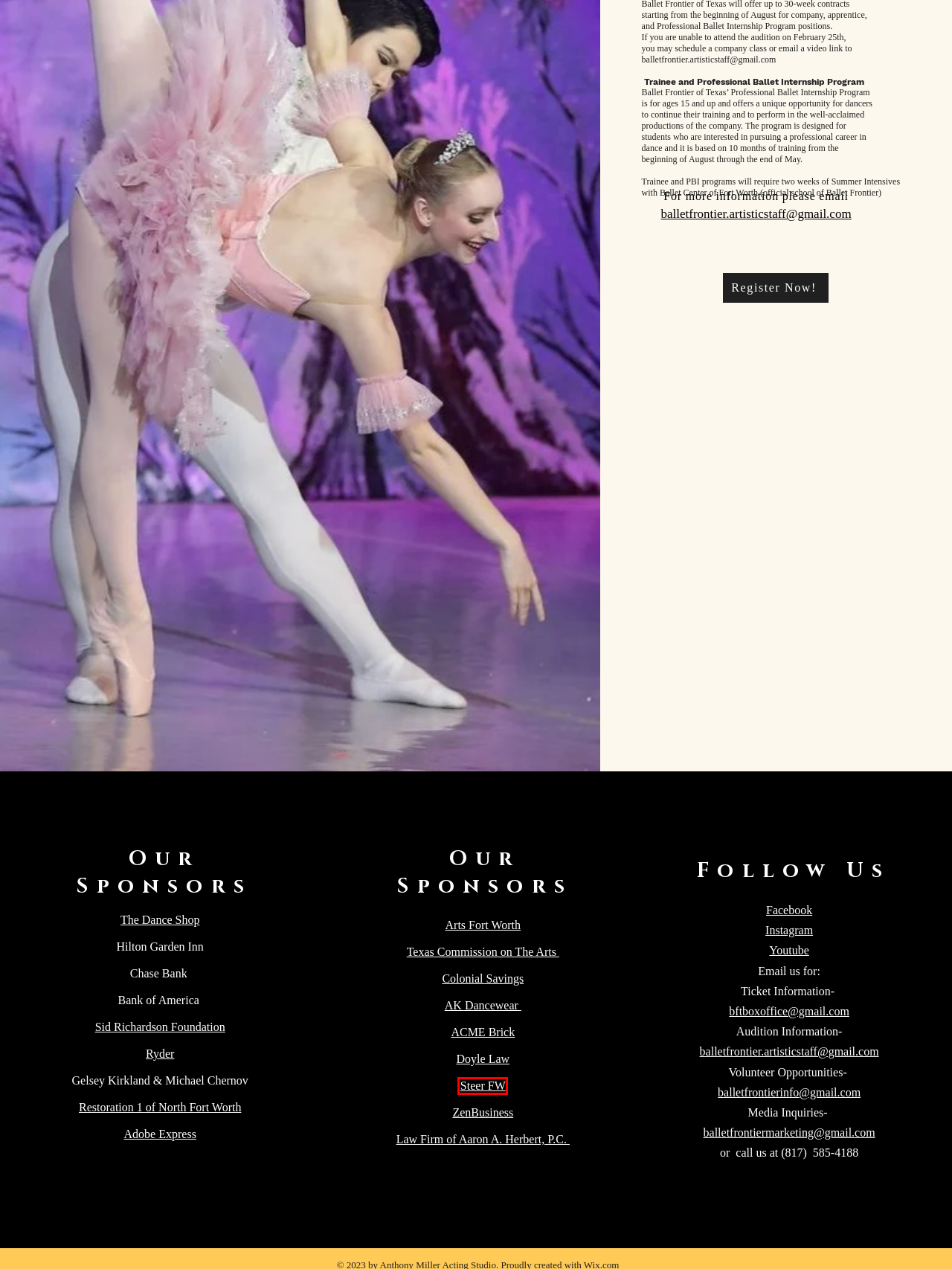Analyze the given webpage screenshot and identify the UI element within the red bounding box. Select the webpage description that best matches what you expect the new webpage to look like after clicking the element. Here are the candidates:
A. Company Audition Registration | Ballet Frontier
B. Texas Personal Injury Lawyer | The Law Firm of Aaron Herbert
C. SteerFW | Civic Engagement | Fort Worth
D. Sid W. Richardson Foundation – Granting College and Vocational Scholarships
E. Water Damage Restoration in North Fort Worth | Fire & Mold Damage
F. Brick, Tile, Stone and More - Acme Brick | brick.com
G. Texas Commission on the Arts |
H. Home | Doyle Law

C